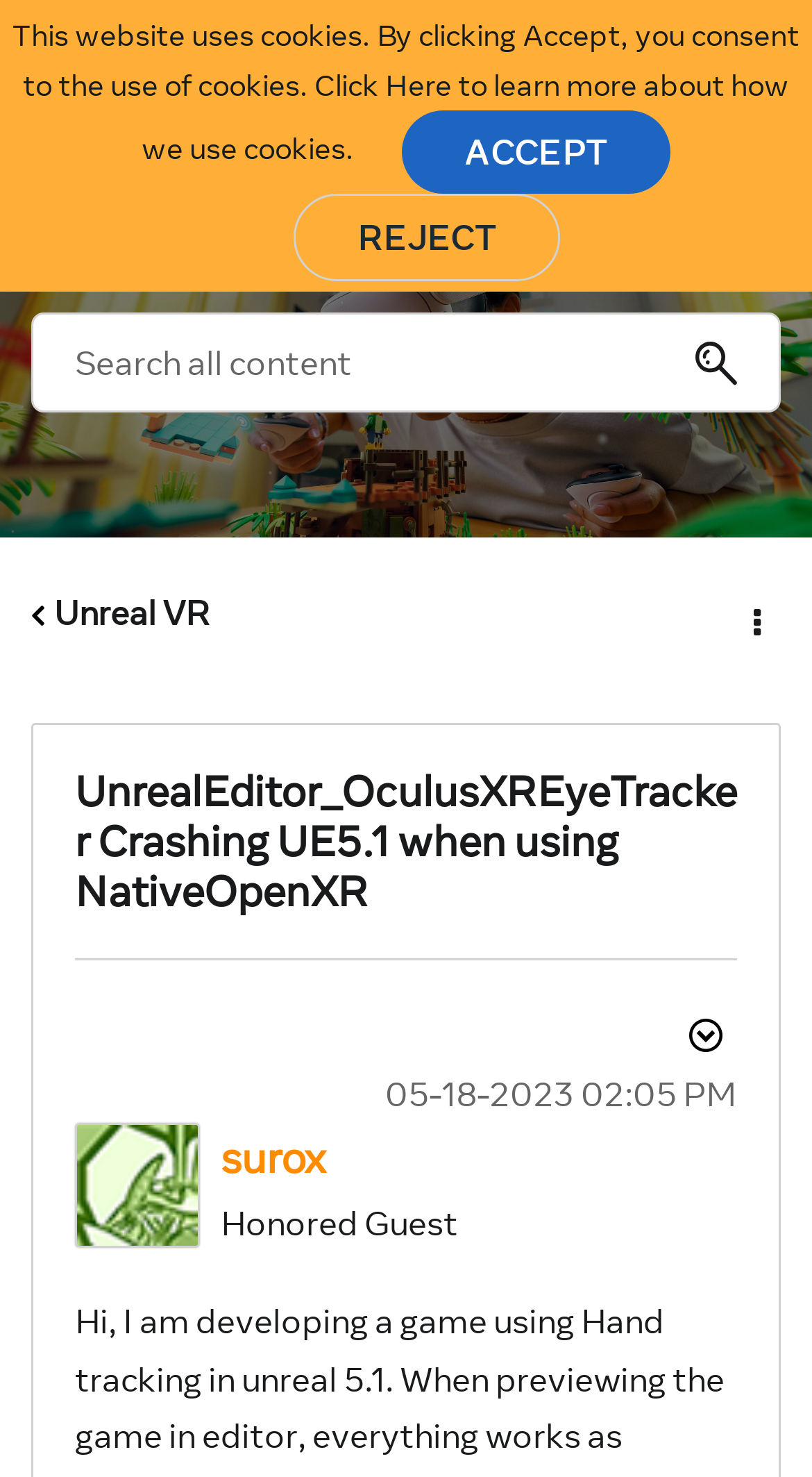Please give the bounding box coordinates of the area that should be clicked to fulfill the following instruction: "Browse". The coordinates should be in the format of four float numbers from 0 to 1, i.e., [left, top, right, bottom].

[0.051, 0.028, 0.154, 0.099]